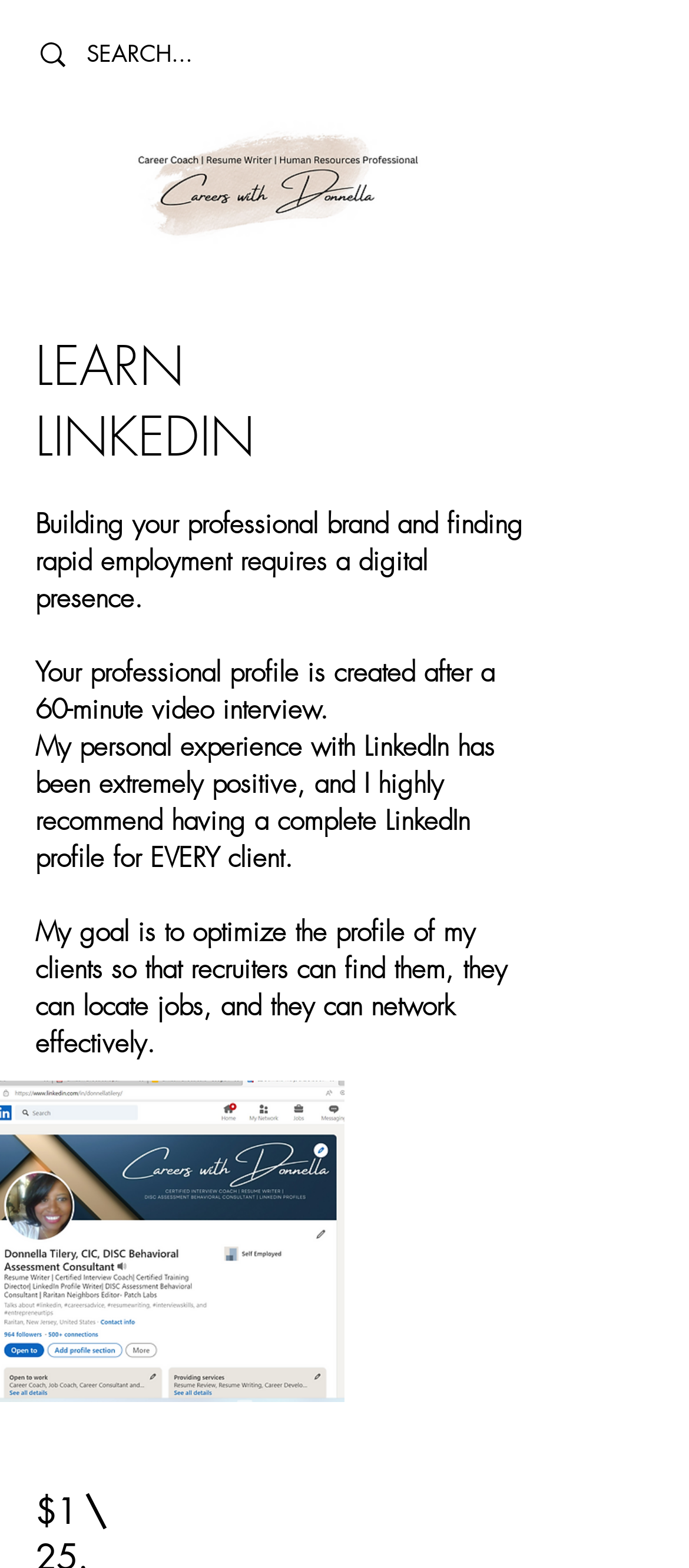What is the profession of the person in the image?
Please provide a detailed and thorough answer to the question.

Based on the image description 'Career Coach Resume Writer Human Resources Professional t.png', we can infer that the person in the image is a Career Coach.